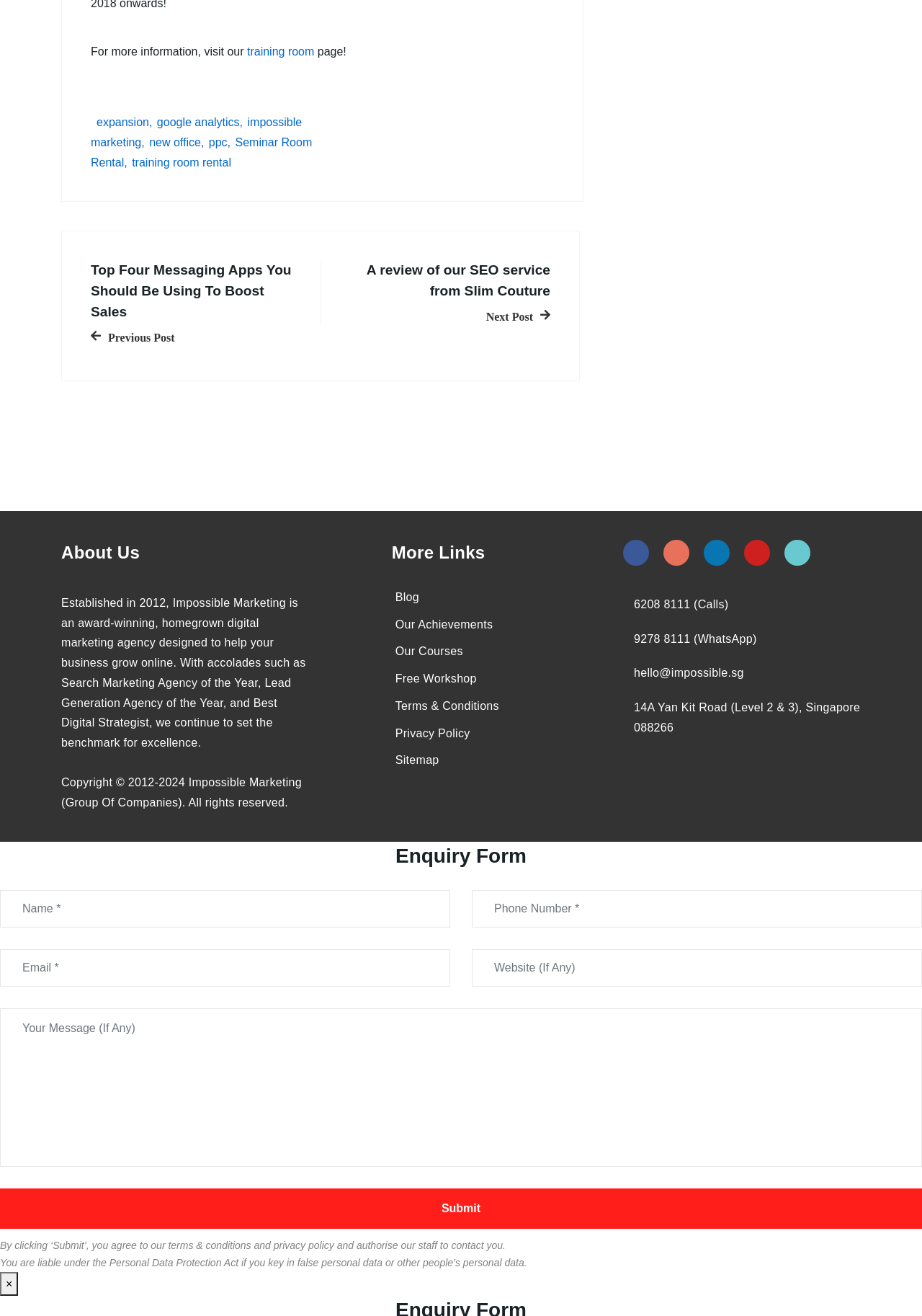What is the agency's phone number?
Provide a detailed and well-explained answer to the question.

I found the answer by looking at the contact information section, where the phone number is listed.